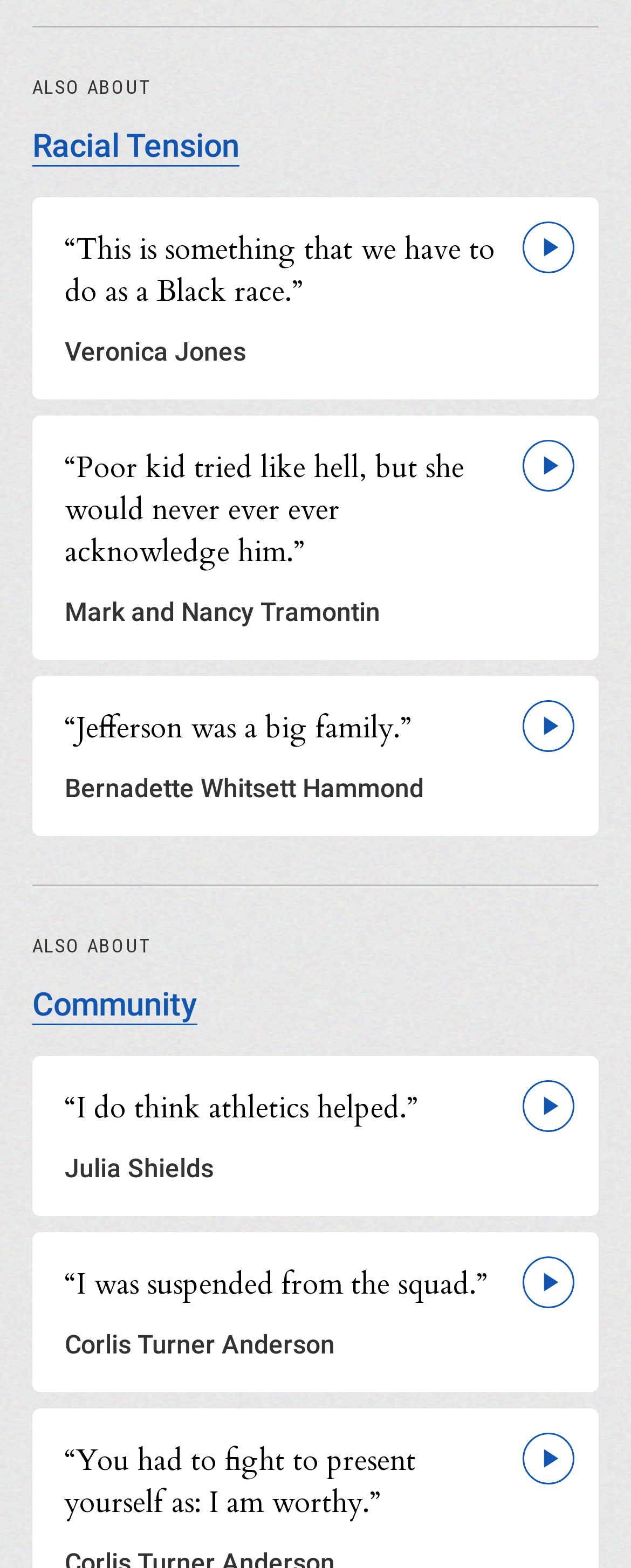Please find the bounding box coordinates for the clickable element needed to perform this instruction: "Click on 'Racial Tension'".

[0.051, 0.081, 0.379, 0.106]